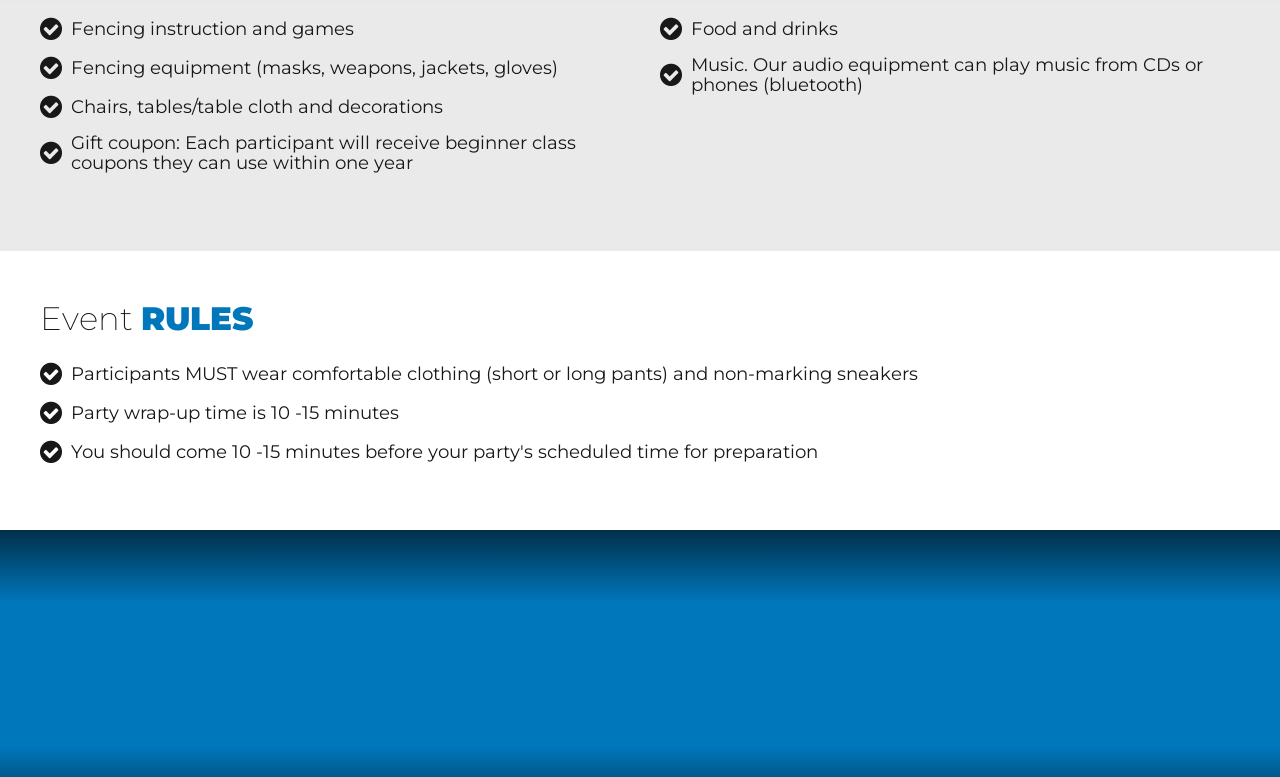What is the contact email of the party organizers?
Please respond to the question with a detailed and informative answer.

The contact email of the party organizers is mentioned on the webpage as 'info@lagunafencing.com', which can be found under the 'WRITE US' link.